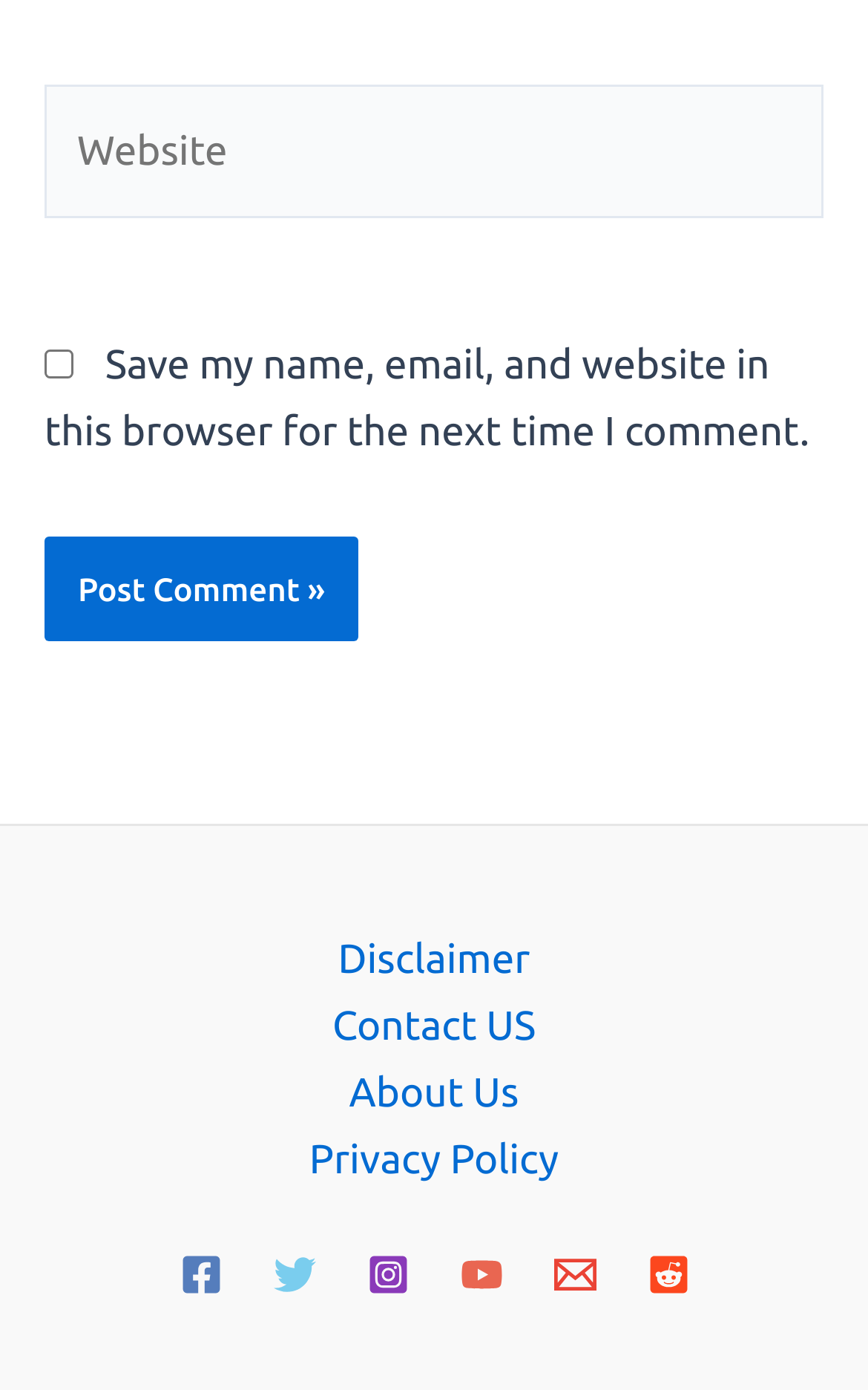How many navigation links are present?
Refer to the image and provide a detailed answer to the question.

There are four navigation links present at the bottom of the webpage, which are Disclaimer, Contact US, About Us, and Privacy Policy. These links are part of the site navigation.